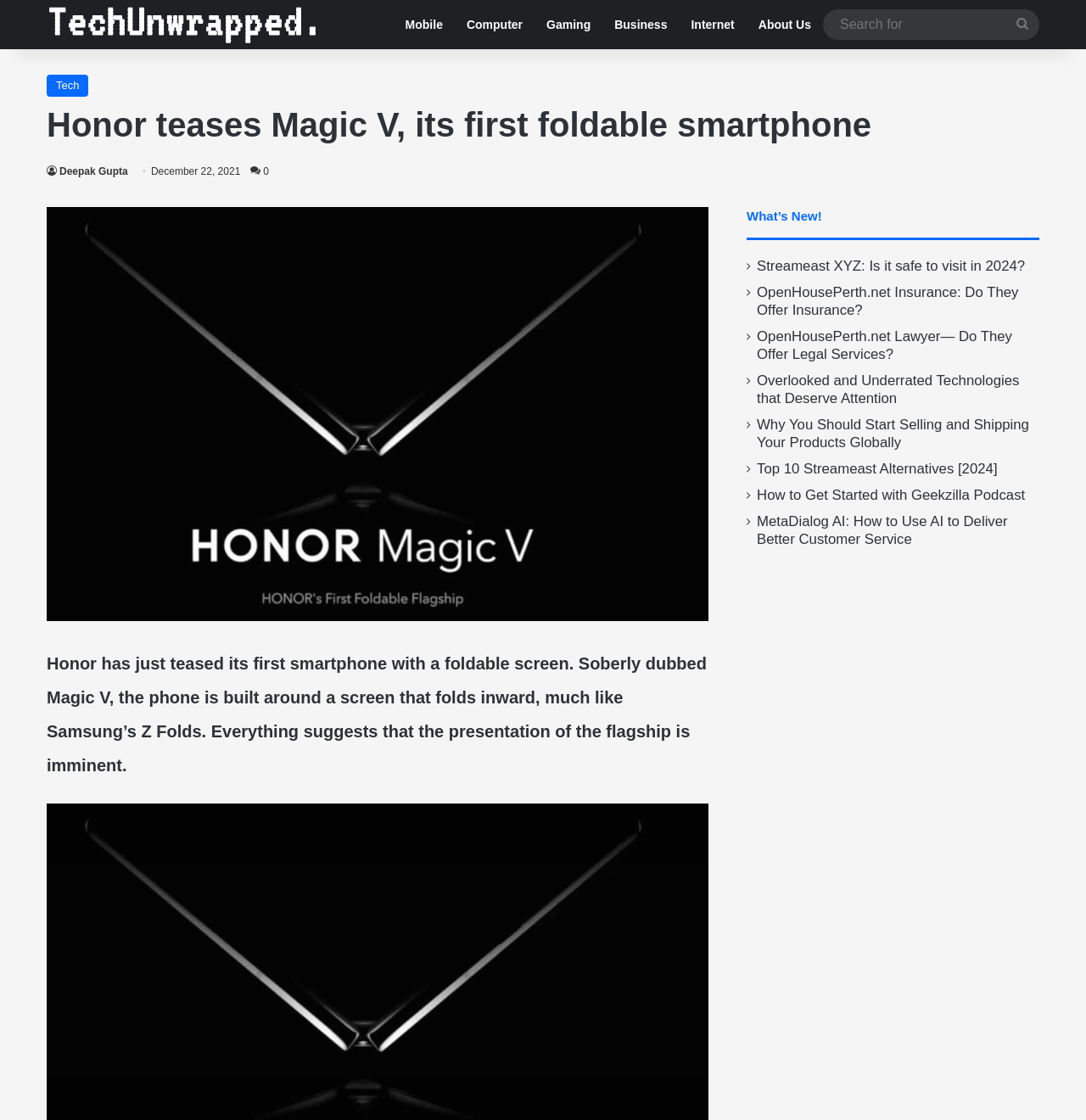Analyze the image and provide a detailed answer to the question: What is the category of the article?

The answer can be found in the navigation section, where the link element 'Tech' is present, indicating that the article belongs to the Tech category.